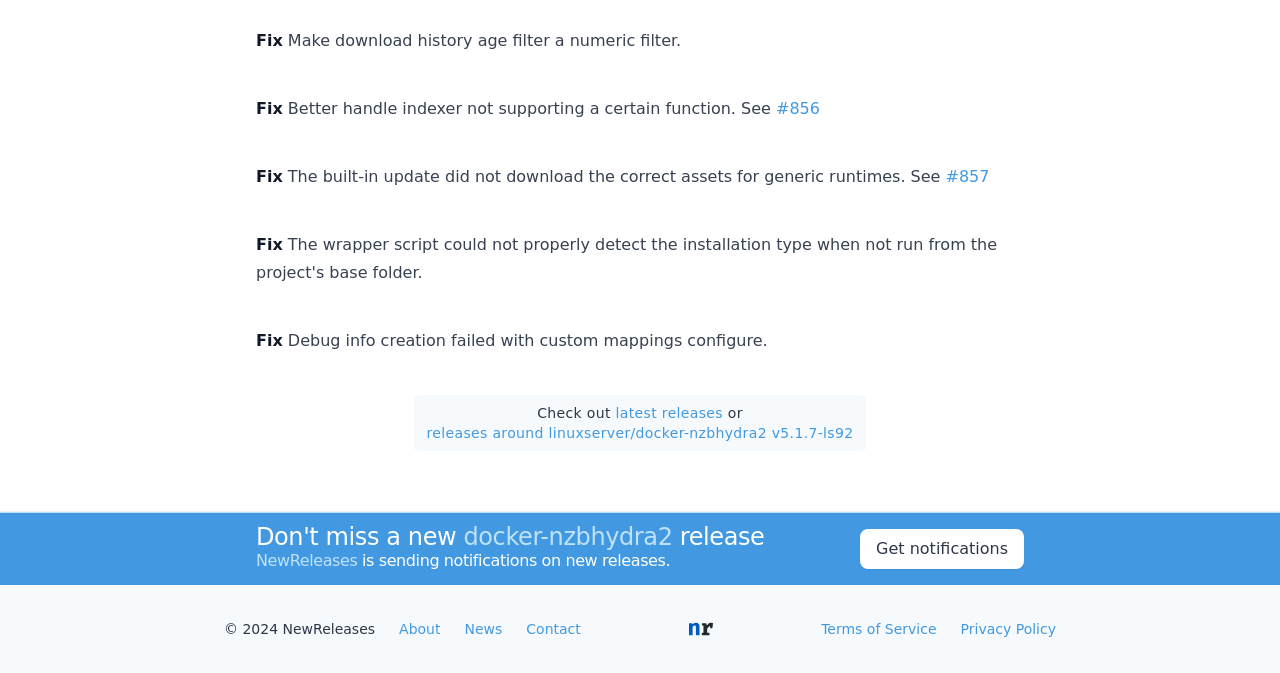Identify the bounding box of the UI element described as follows: "News". Provide the coordinates as four float numbers in the range of 0 to 1 [left, top, right, bottom].

[0.363, 0.922, 0.392, 0.946]